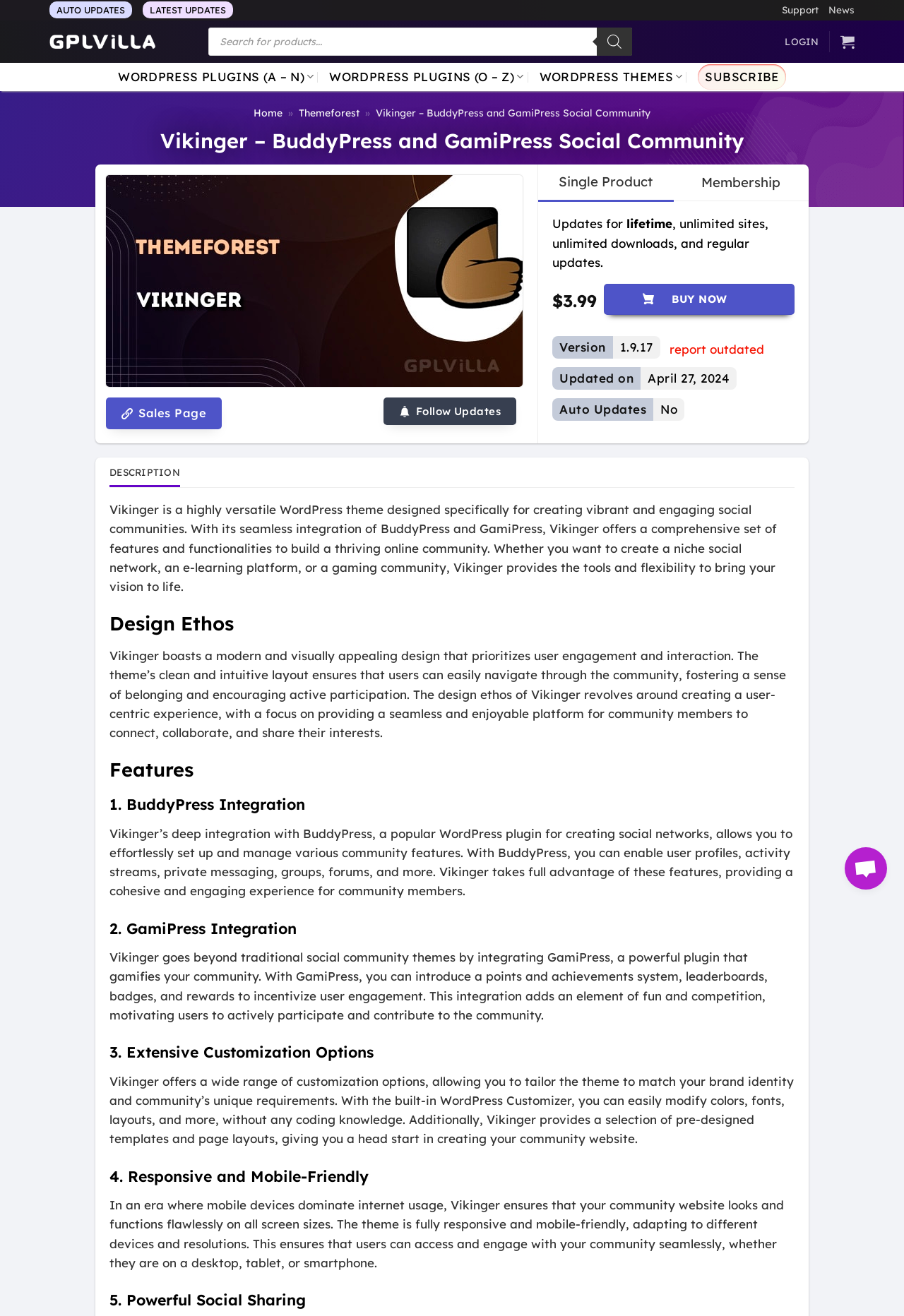Find and indicate the bounding box coordinates of the region you should select to follow the given instruction: "Search for products".

[0.23, 0.021, 0.699, 0.042]